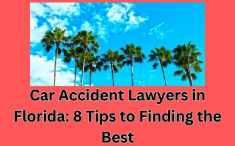What is the color of the background?
Provide a detailed answer to the question, using the image to inform your response.

The red background adds a dynamic contrast, capturing attention and enhancing the message of the article.